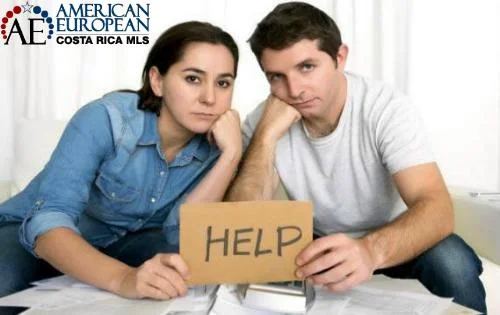Please provide a comprehensive response to the question based on the details in the image: What does the cardboard sign read?

The cardboard sign held by the couple in the image reads 'HELP', symbolizing their urgent plea for assistance, as mentioned in the caption.